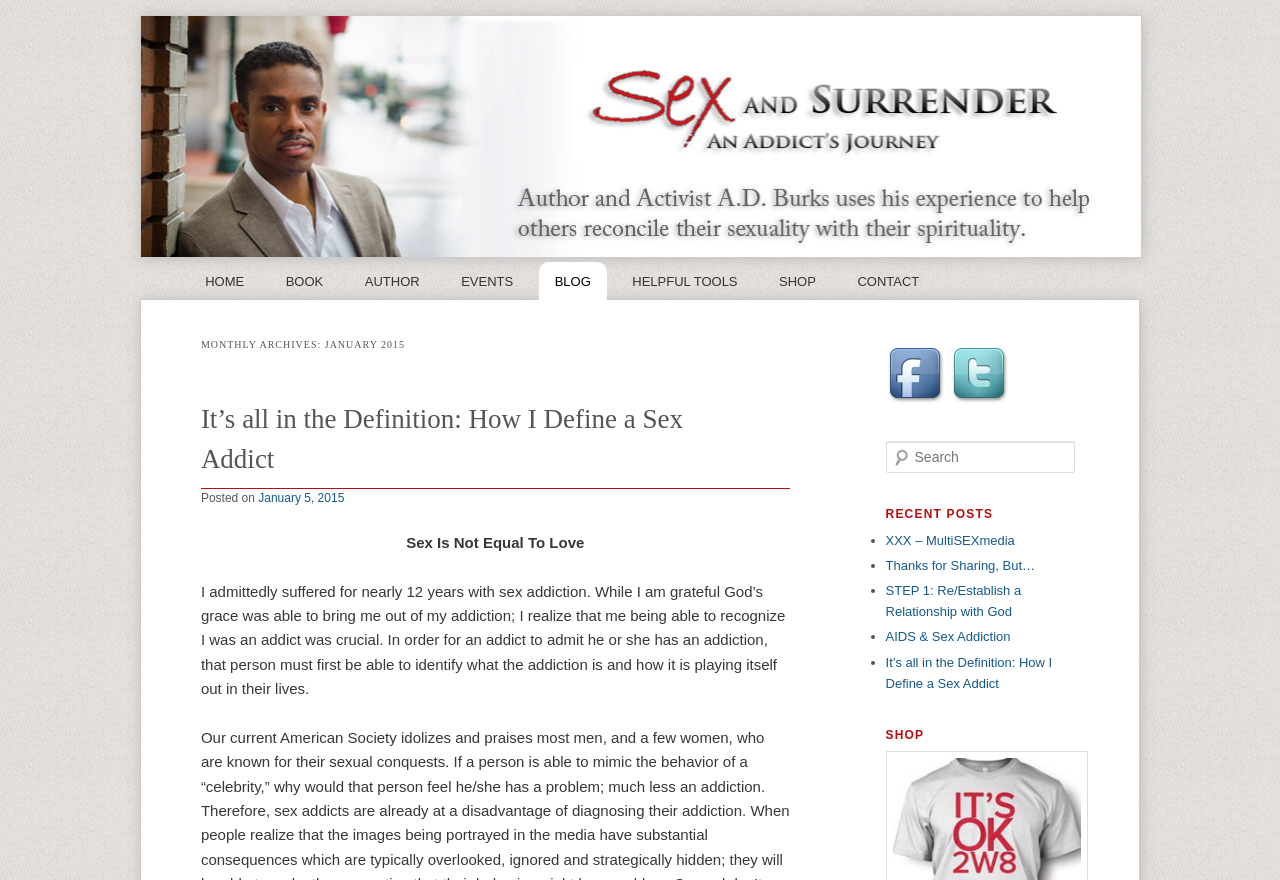Find and provide the bounding box coordinates for the UI element described here: "Thanks for Sharing, But…". The coordinates should be given as four float numbers between 0 and 1: [left, top, right, bottom].

[0.692, 0.634, 0.809, 0.652]